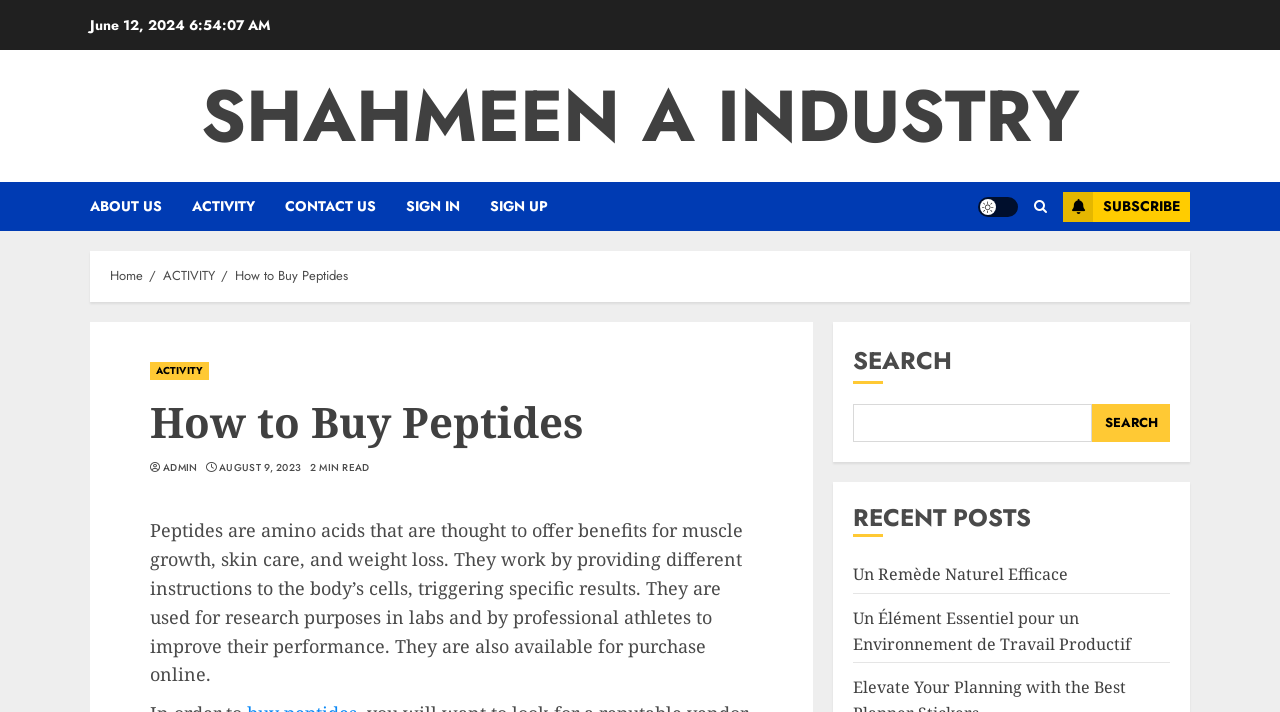Please extract the title of the webpage.

How to Buy Peptides